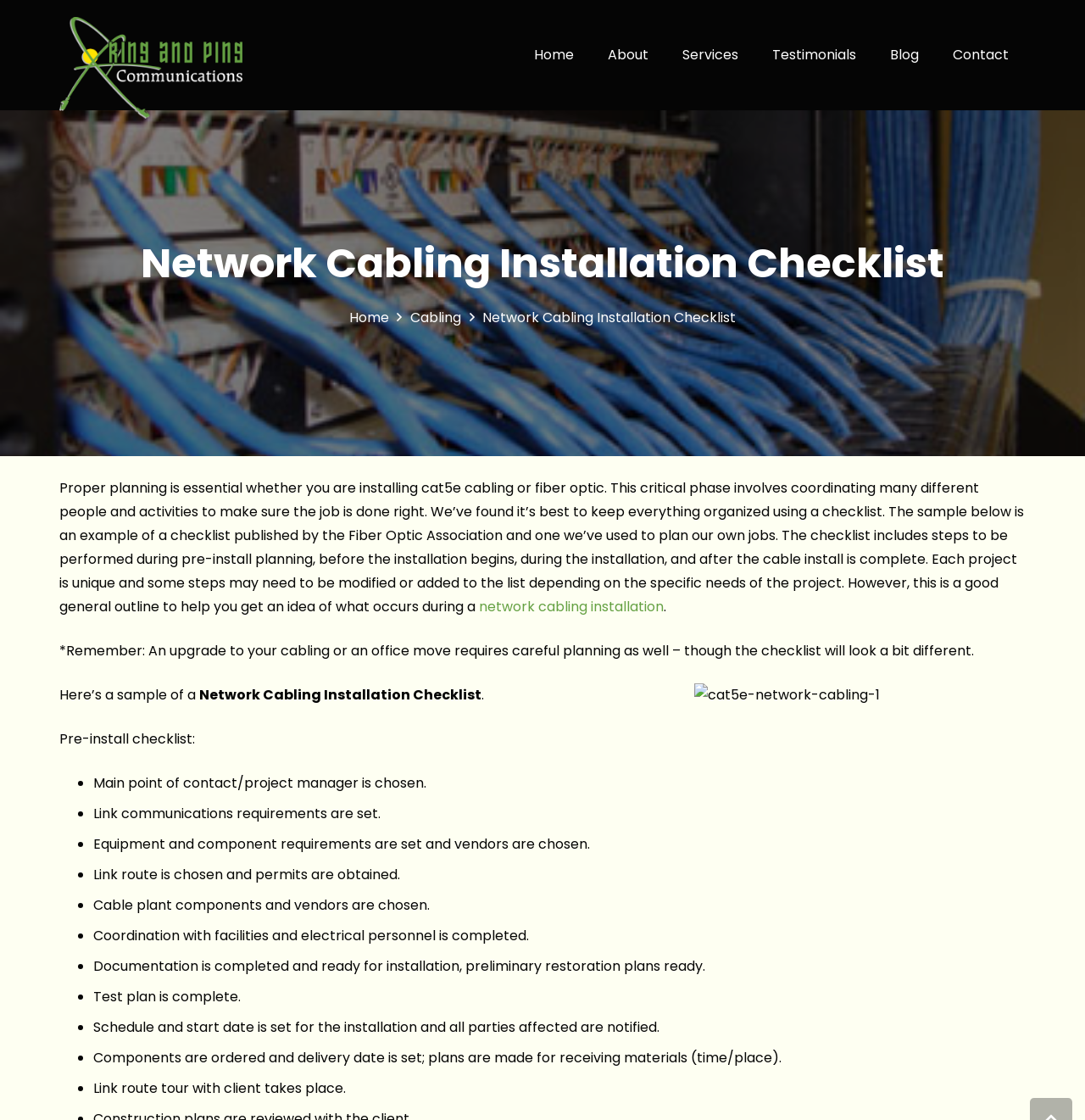Please provide the bounding box coordinate of the region that matches the element description: Network Cabling Installation Checklist. Coordinates should be in the format (top-left x, top-left y, bottom-right x, bottom-right y) and all values should be between 0 and 1.

[0.445, 0.274, 0.678, 0.292]